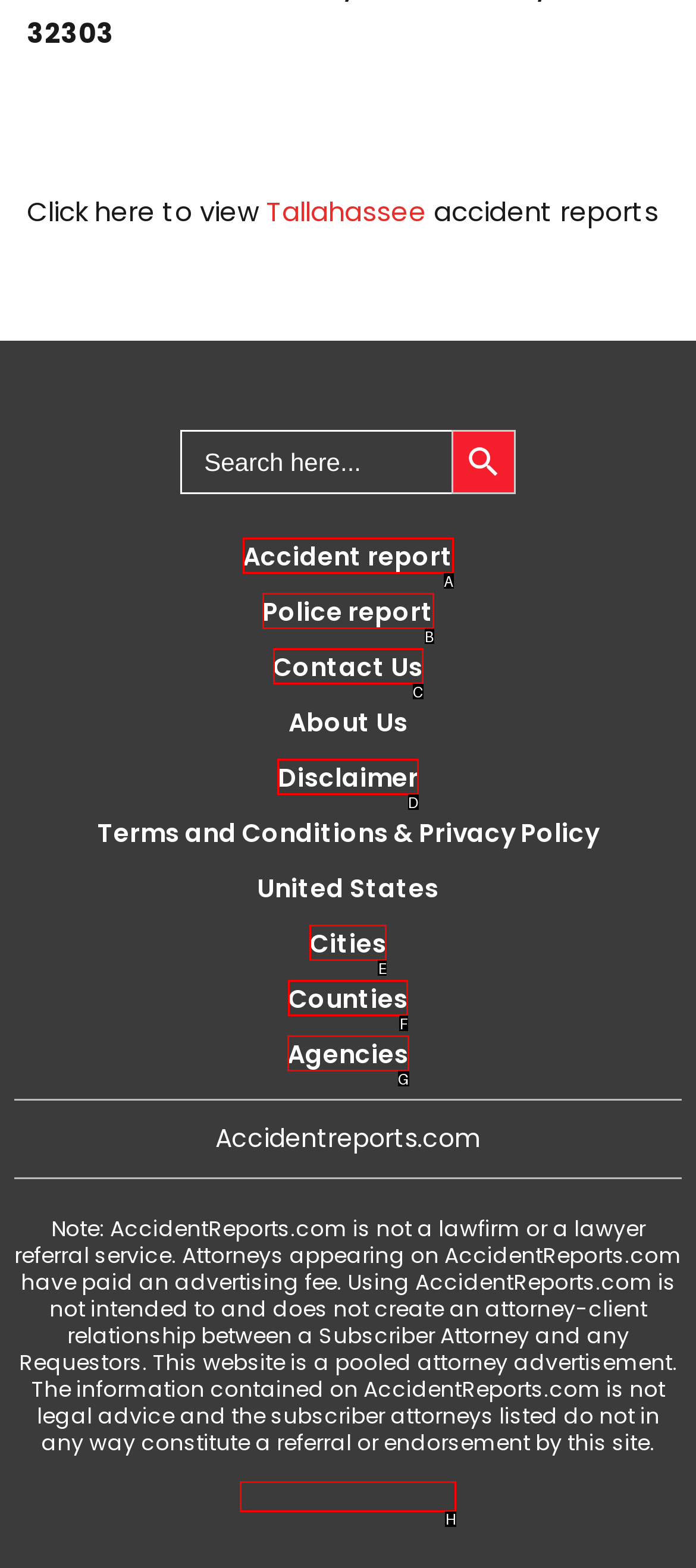Identify the correct UI element to click for this instruction: Check disclaimer
Respond with the appropriate option's letter from the provided choices directly.

D